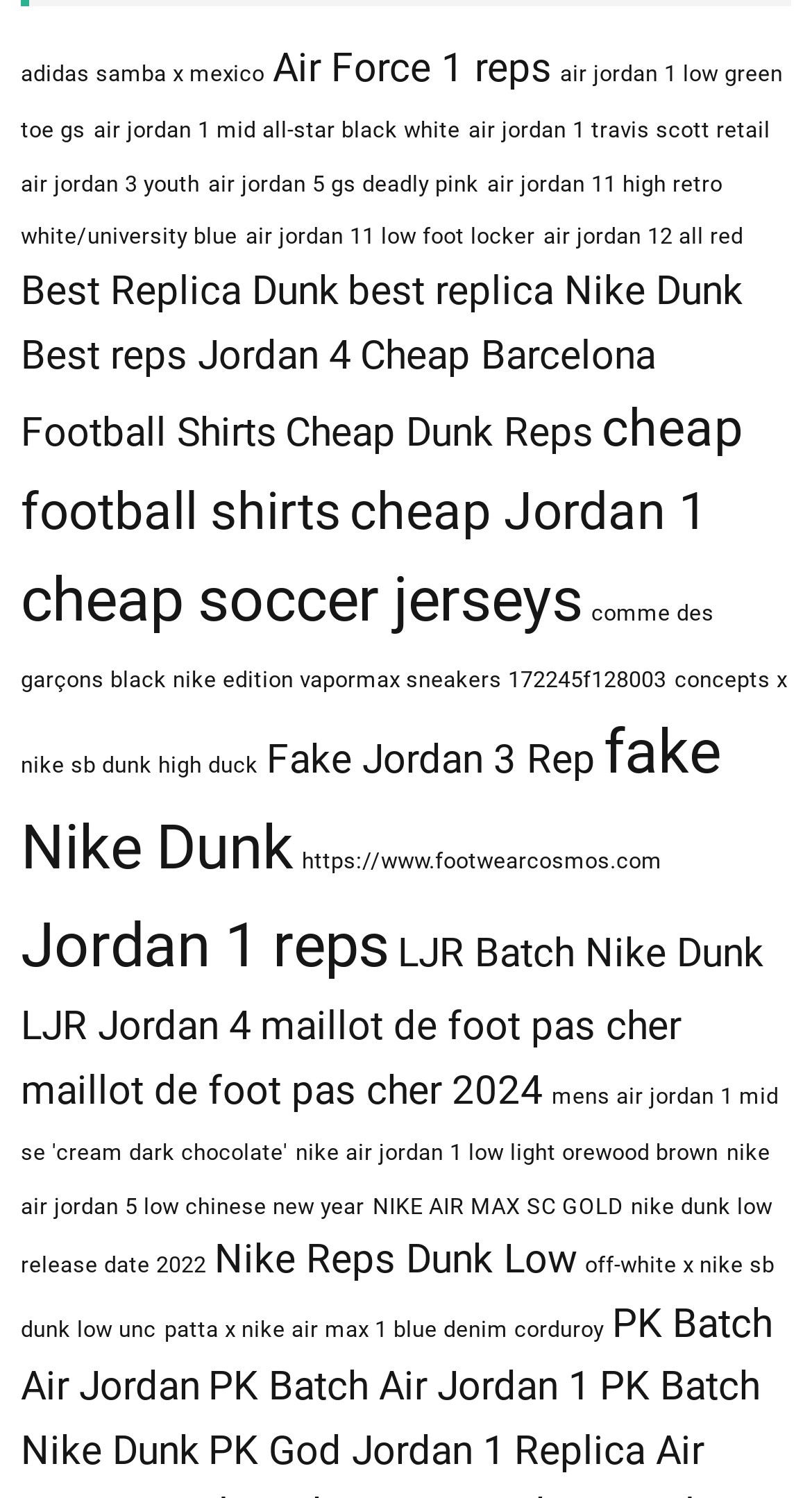How many 'air jordan 11' items are listed on this webpage? Observe the screenshot and provide a one-word or short phrase answer.

2 items